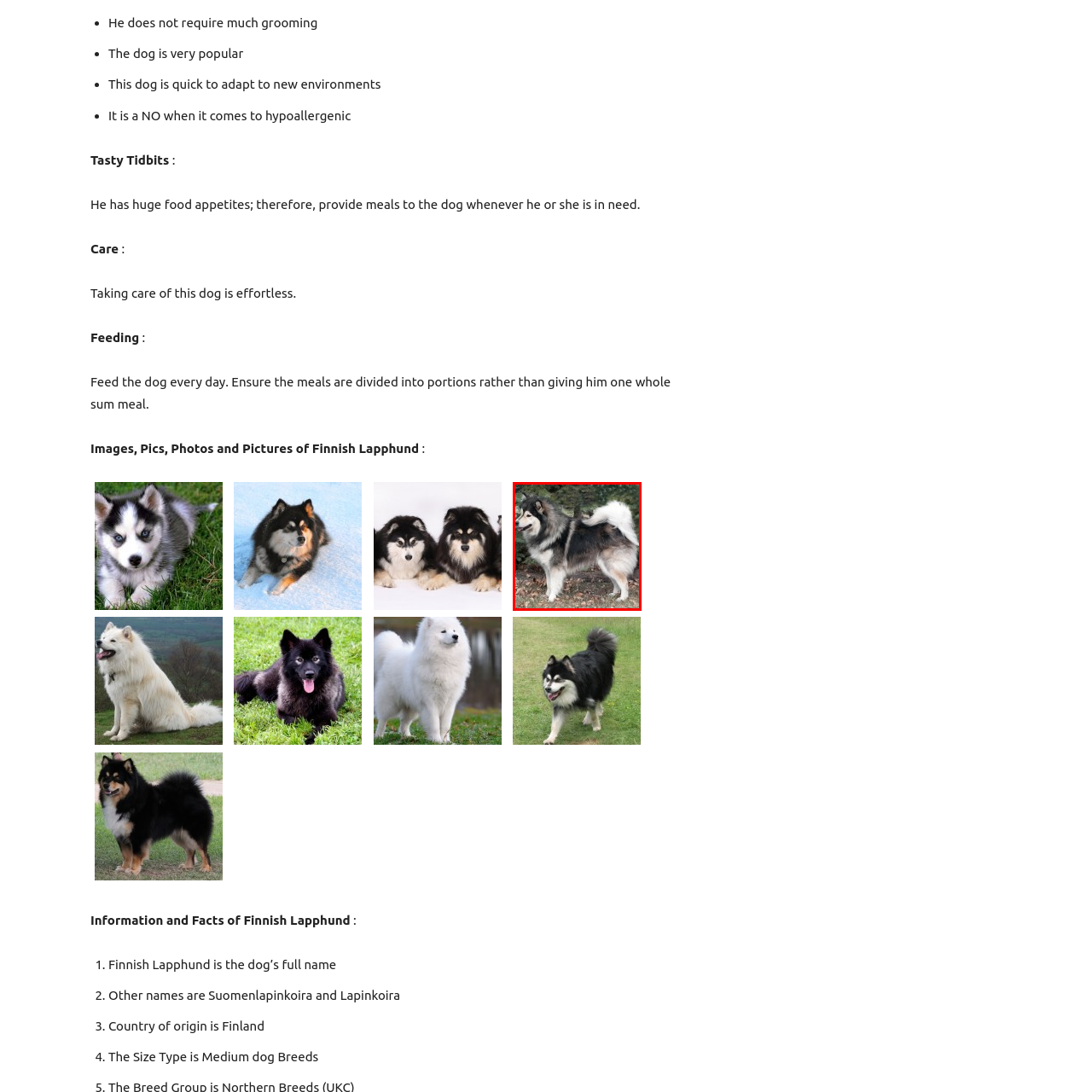What is the Finnish Lapphund's adaptability like?  
Pay attention to the image within the red frame and give a detailed answer based on your observations from the image.

According to the caption, the Finnish Lapphund is 'well-regarded for its adaptability to different environments', implying that it can thrive in various settings and is not limited to a specific environment.